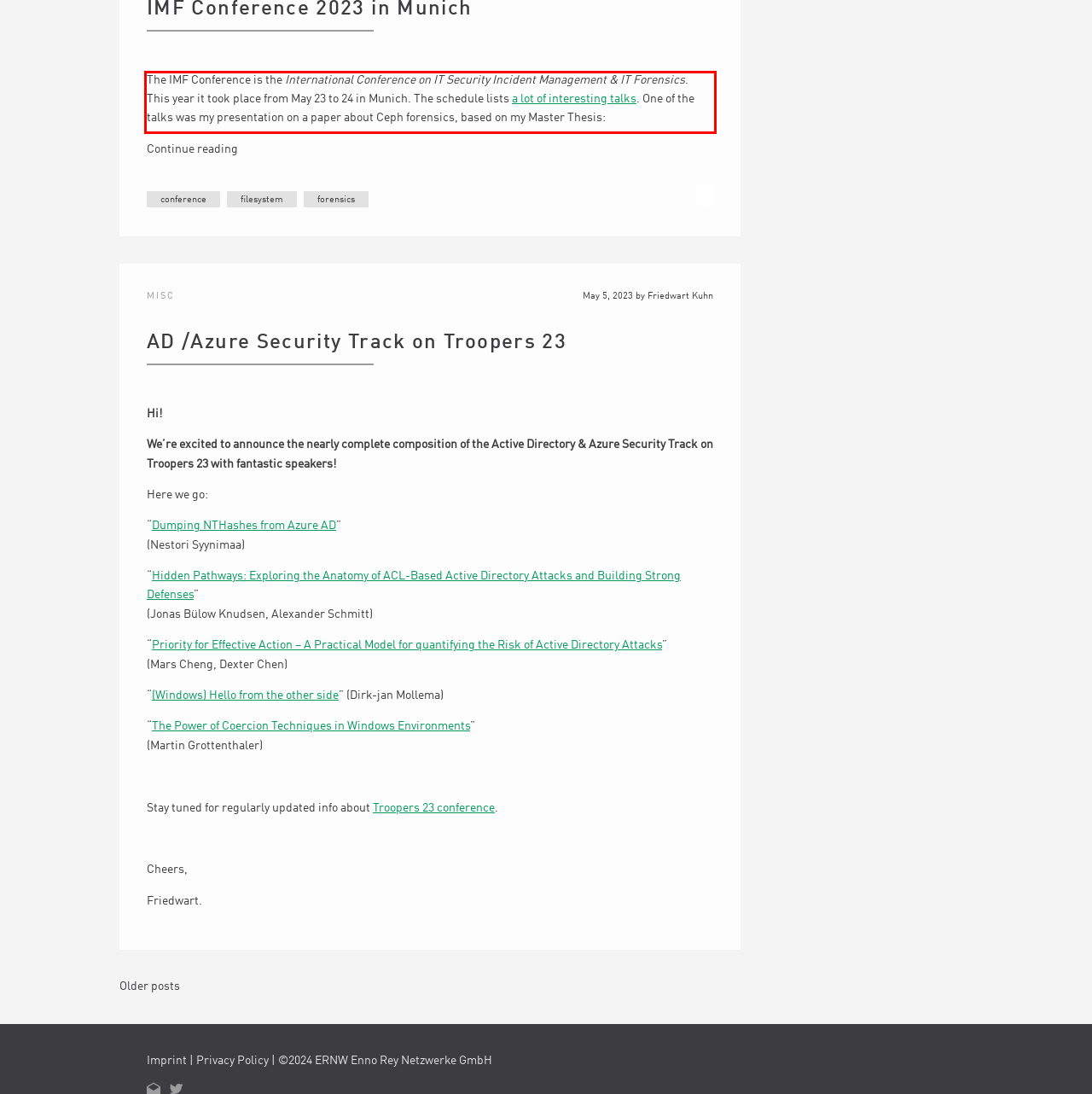Examine the screenshot of the webpage, locate the red bounding box, and perform OCR to extract the text contained within it.

The IMF Conference is the International Conference on IT Security Incident Management & IT Forensics. This year it took place from May 23 to 24 in Munich. The schedule lists a lot of interesting talks. One of the talks was my presentation on a paper about Ceph forensics, based on my Master Thesis: